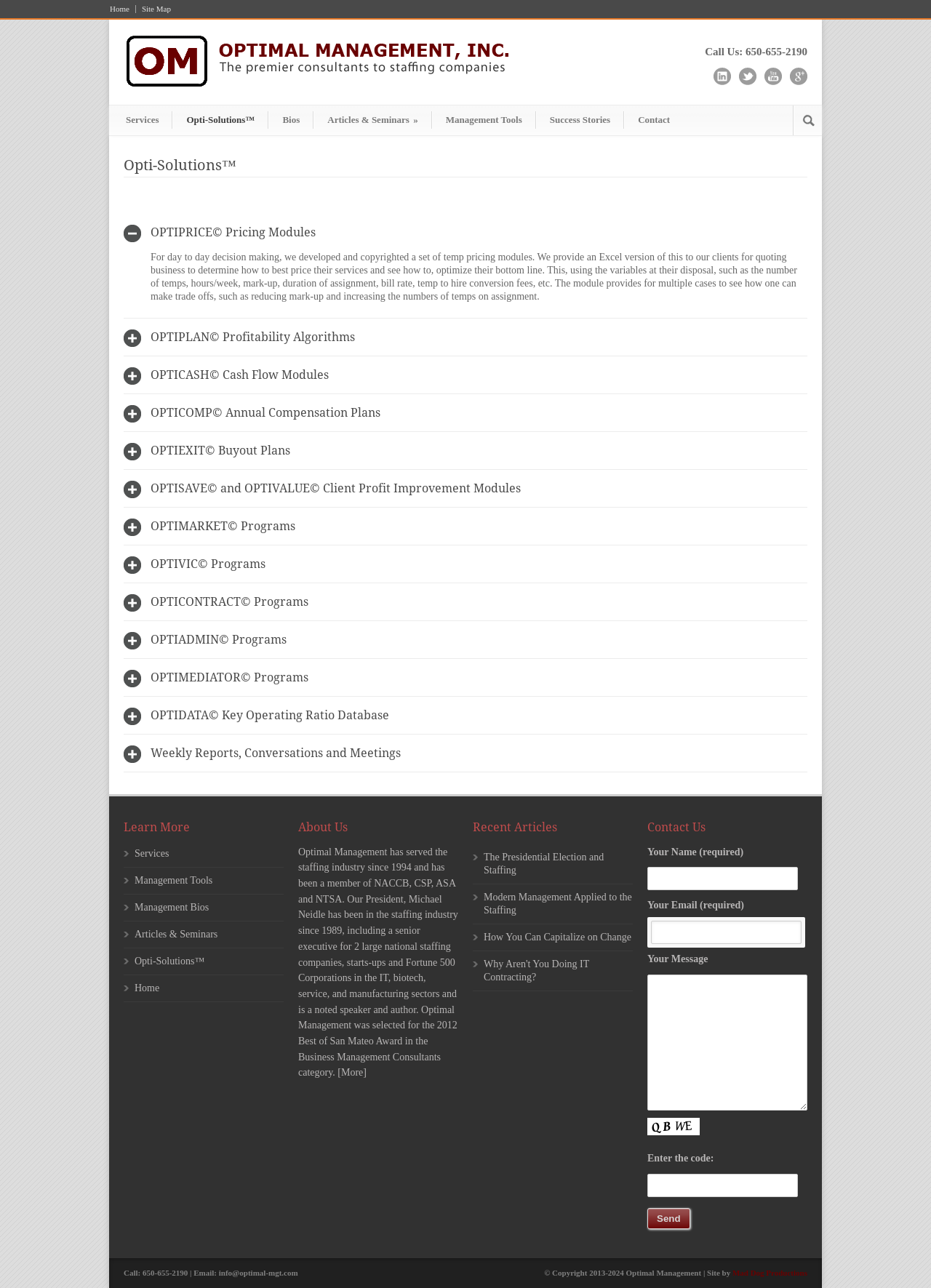What is the name of the company that developed the website?
From the details in the image, provide a complete and detailed answer to the question.

The name of the company can be found at the bottom of the webpage, next to the 'Site by' text, which indicates the company that developed the website.